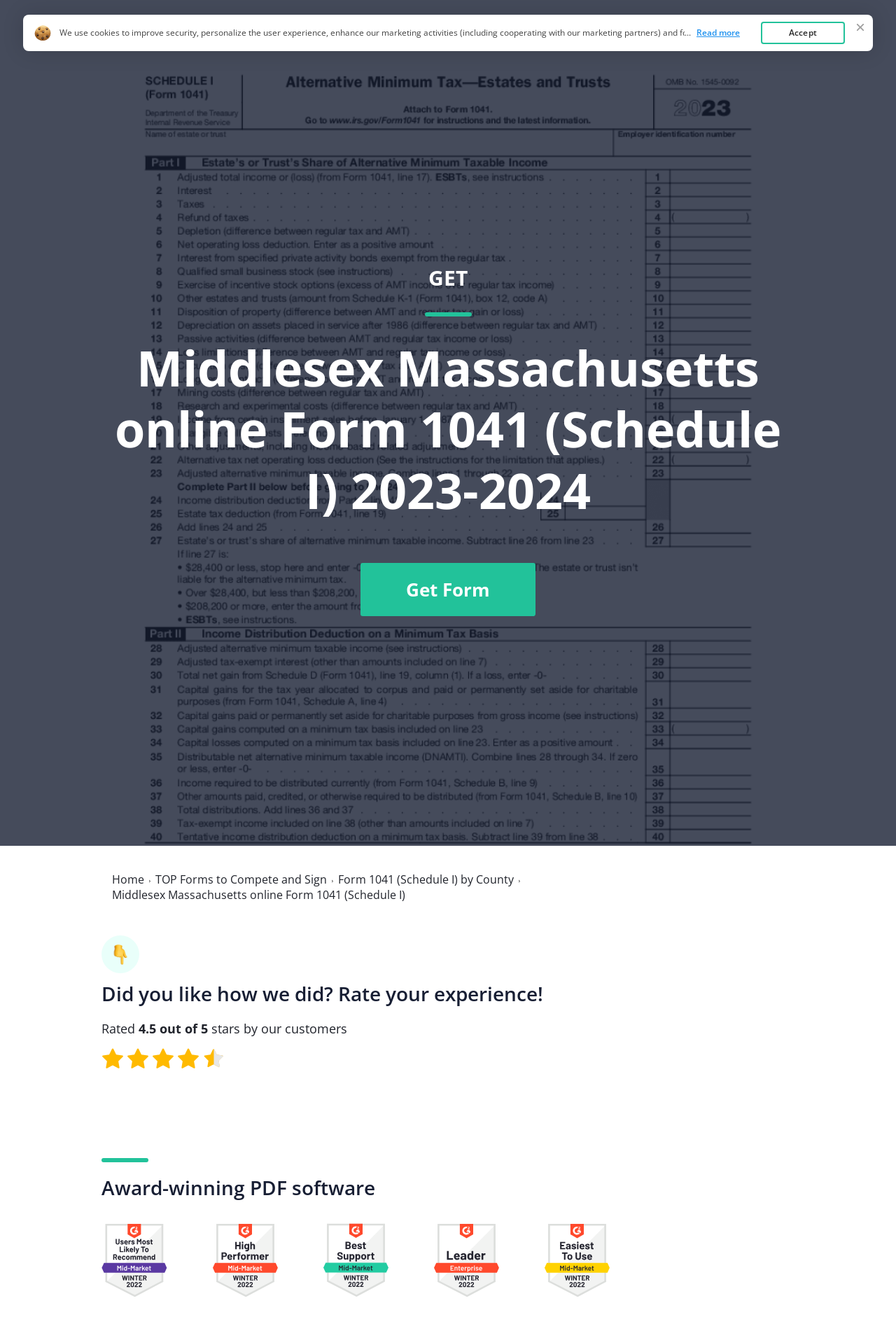Please predict the bounding box coordinates of the element's region where a click is necessary to complete the following instruction: "Search for something". The coordinates should be represented by four float numbers between 0 and 1, i.e., [left, top, right, bottom].

None